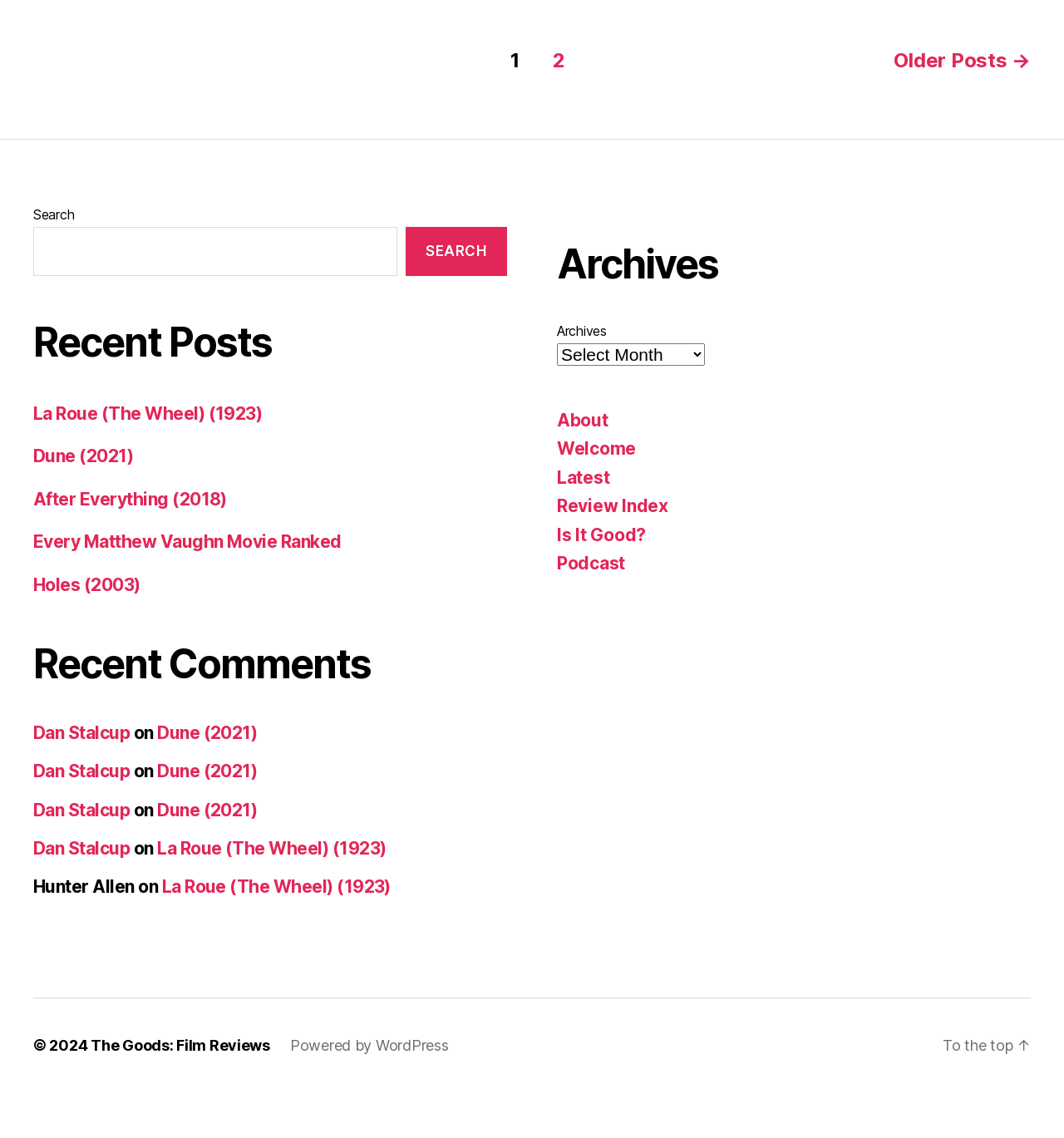Identify the bounding box coordinates of the clickable region to carry out the given instruction: "Read the review of La Roue (The Wheel) (1923)".

[0.031, 0.394, 0.246, 0.412]